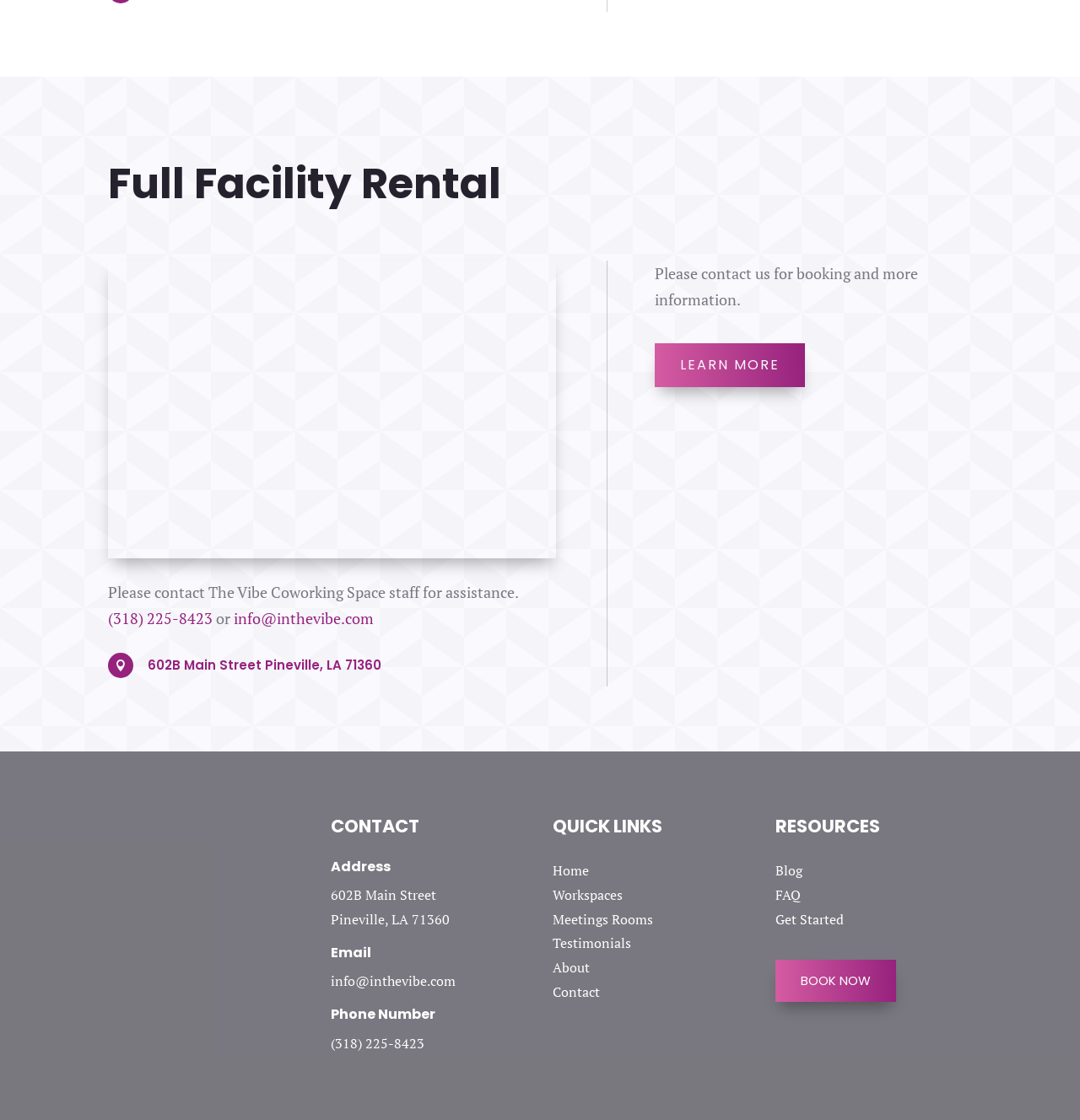Using the provided element description: "Testimonials", identify the bounding box coordinates. The coordinates should be four floats between 0 and 1 in the order [left, top, right, bottom].

[0.512, 0.834, 0.585, 0.85]